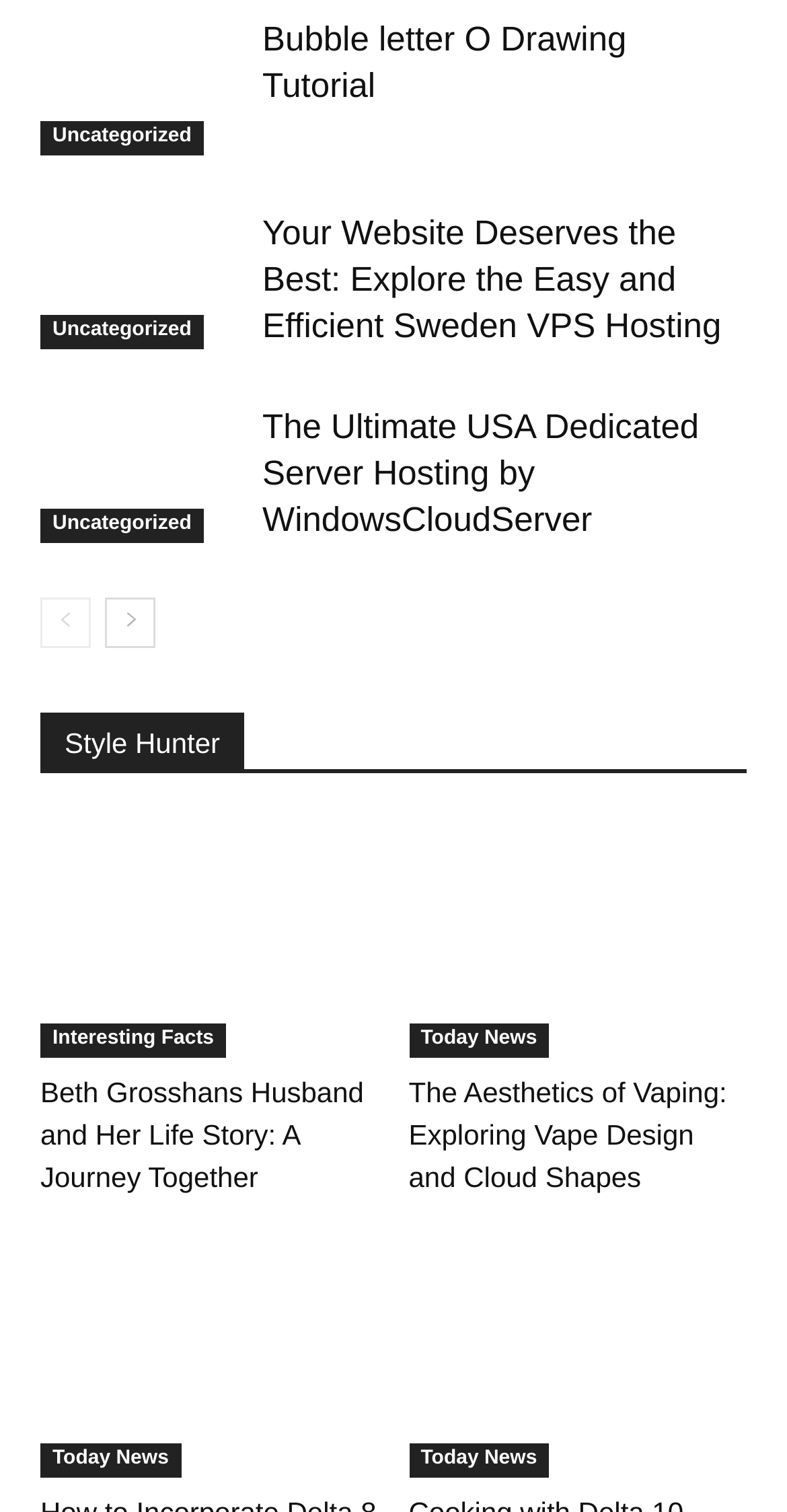Answer in one word or a short phrase: 
How many images are on this webpage?

4